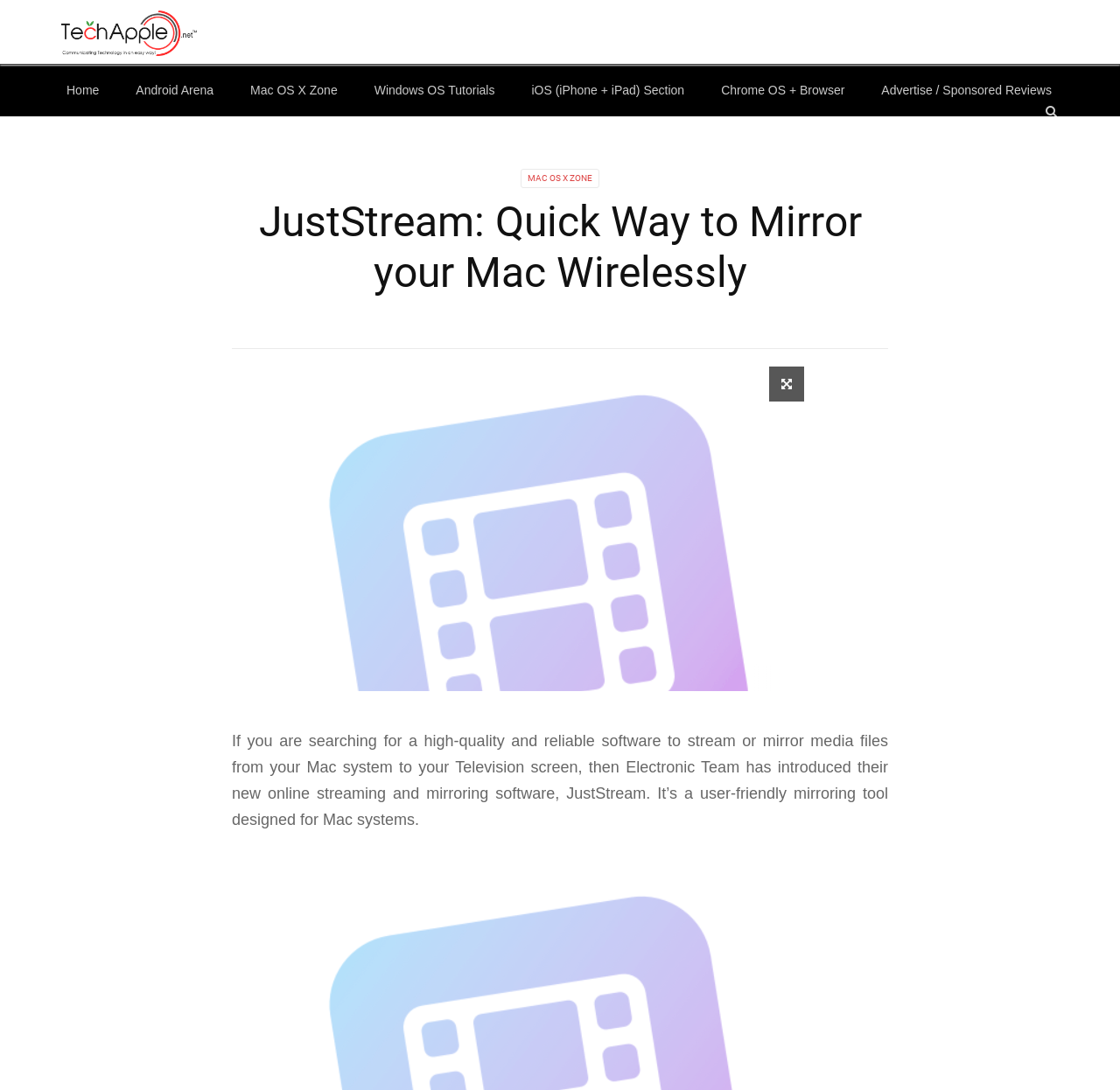Respond to the question below with a concise word or phrase:
What is the operating system that JustStream is designed for?

Mac